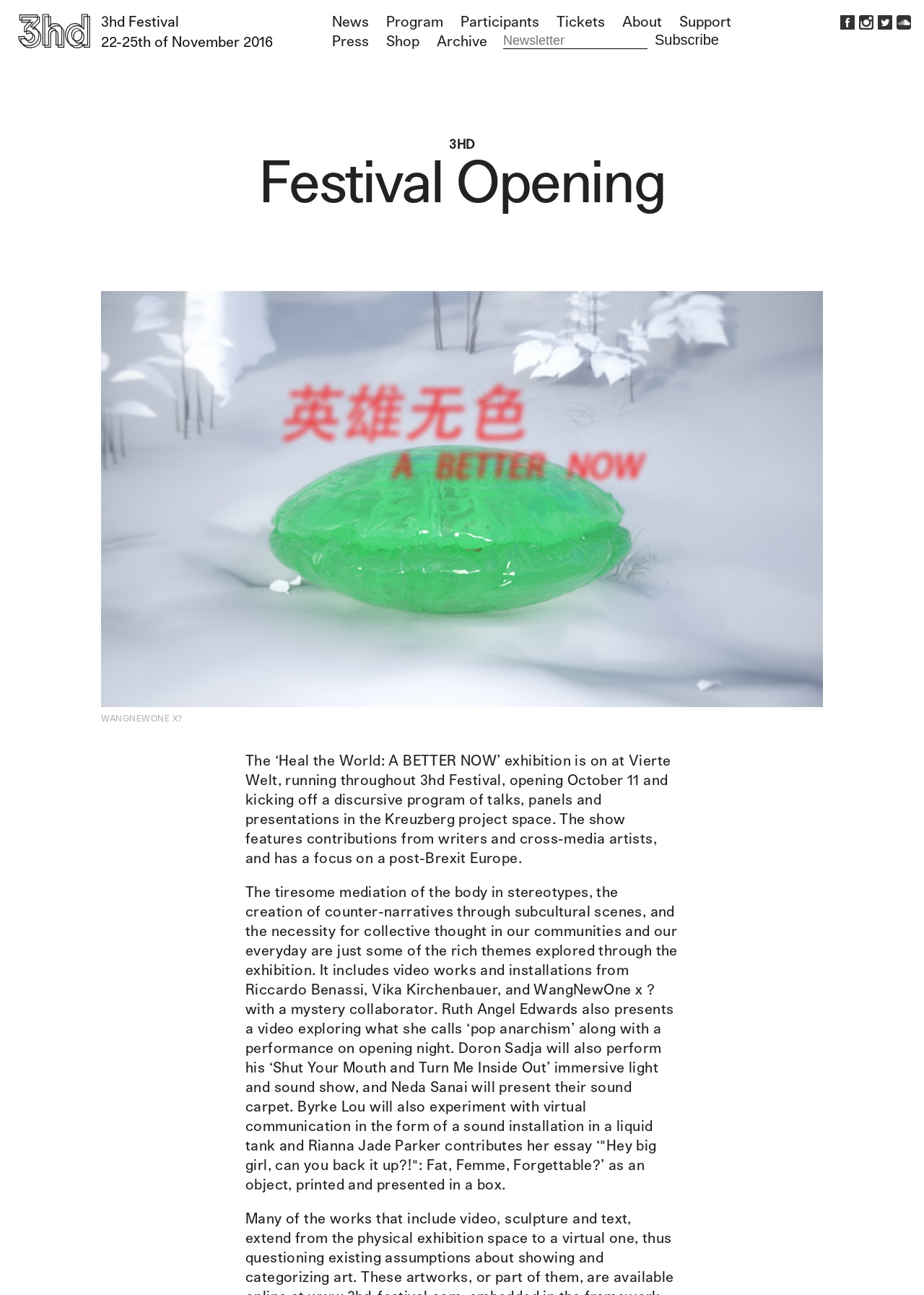Please respond in a single word or phrase: 
How many links are in the top navigation menu?

7